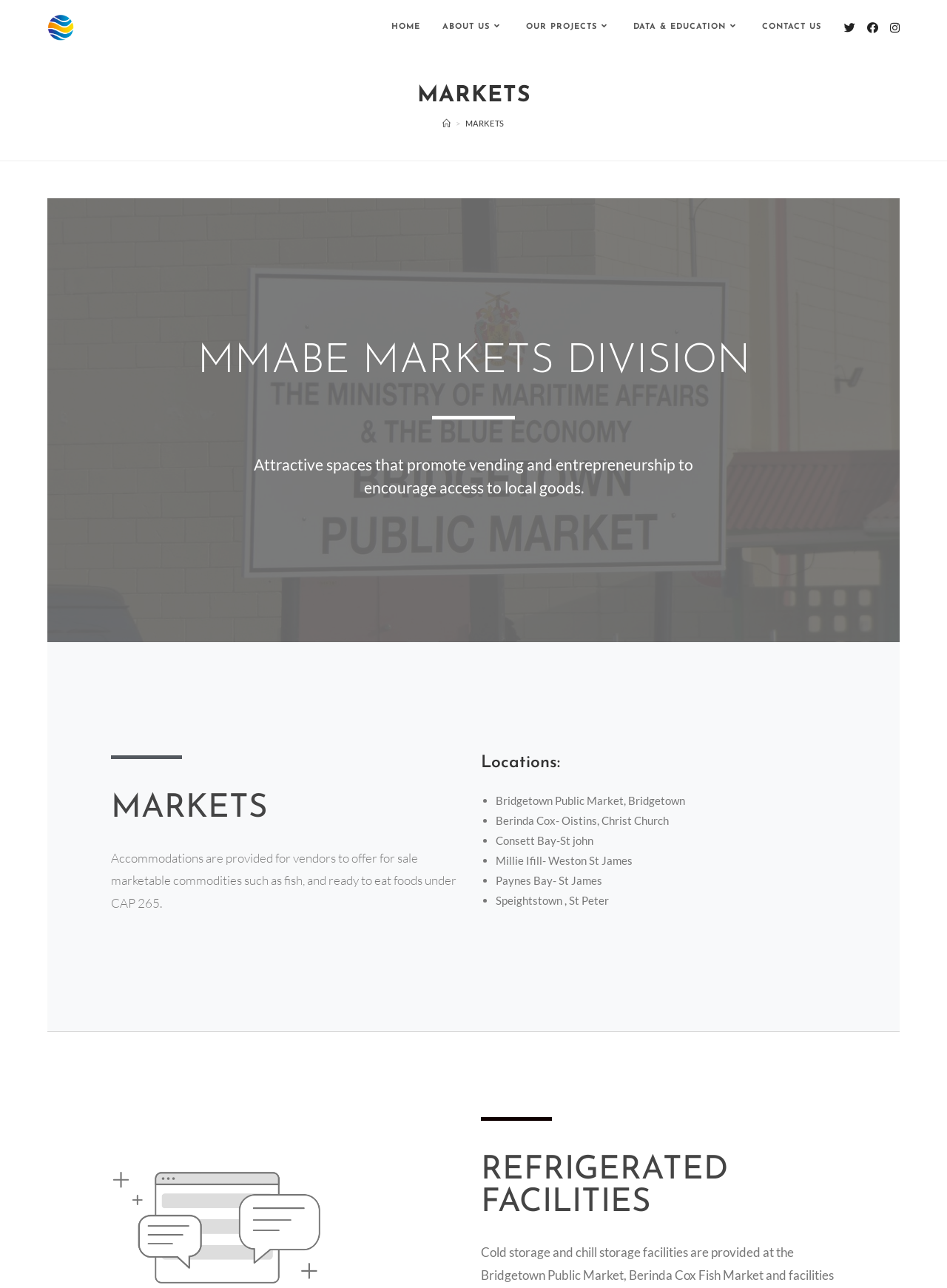Predict the bounding box coordinates for the UI element described as: "Home". The coordinates should be four float numbers between 0 and 1, presented as [left, top, right, bottom].

[0.402, 0.0, 0.455, 0.043]